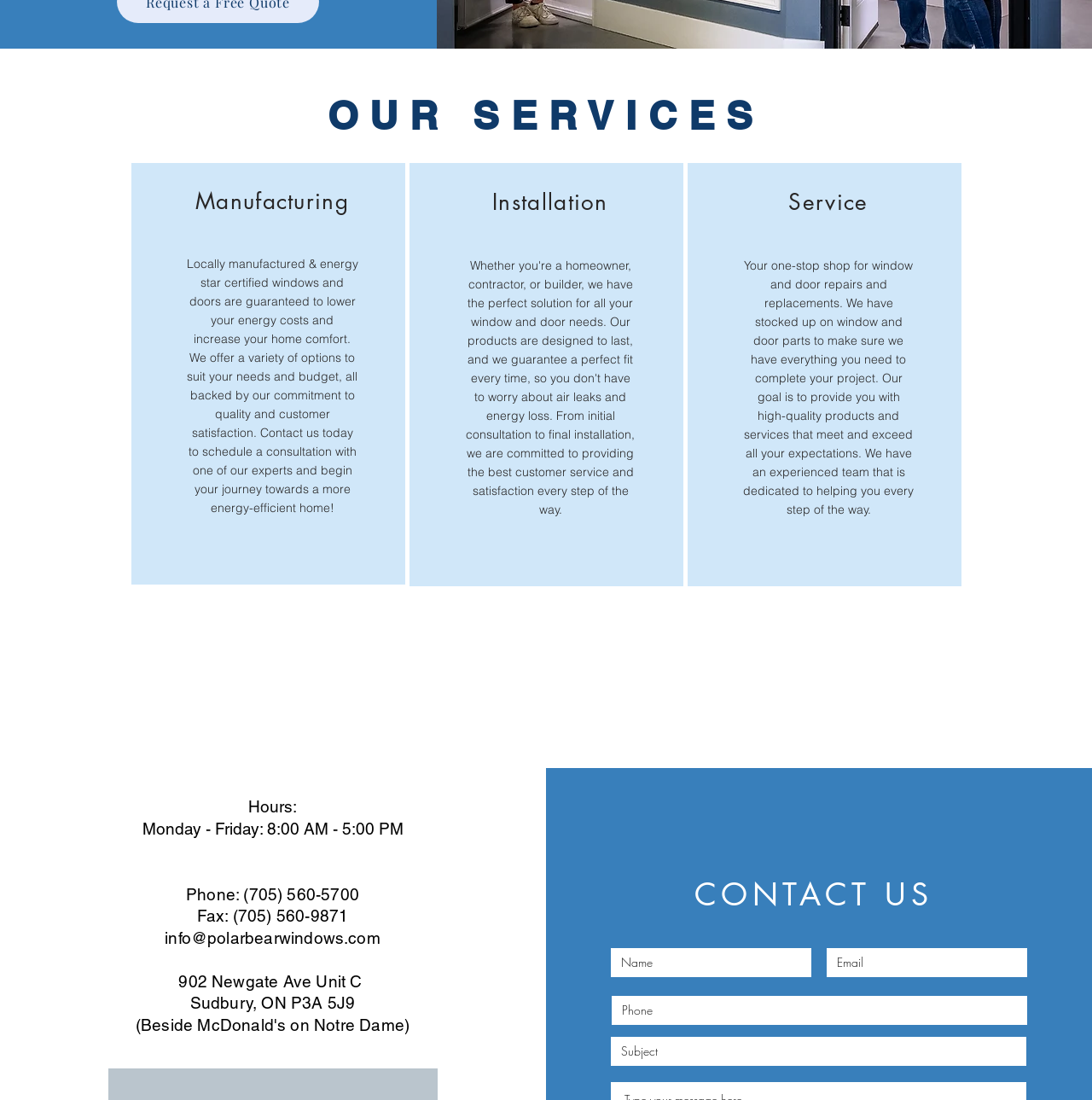Predict the bounding box coordinates of the UI element that matches this description: "info@polarbearwindows.com". The coordinates should be in the format [left, top, right, bottom] with each value between 0 and 1.

[0.151, 0.844, 0.348, 0.861]